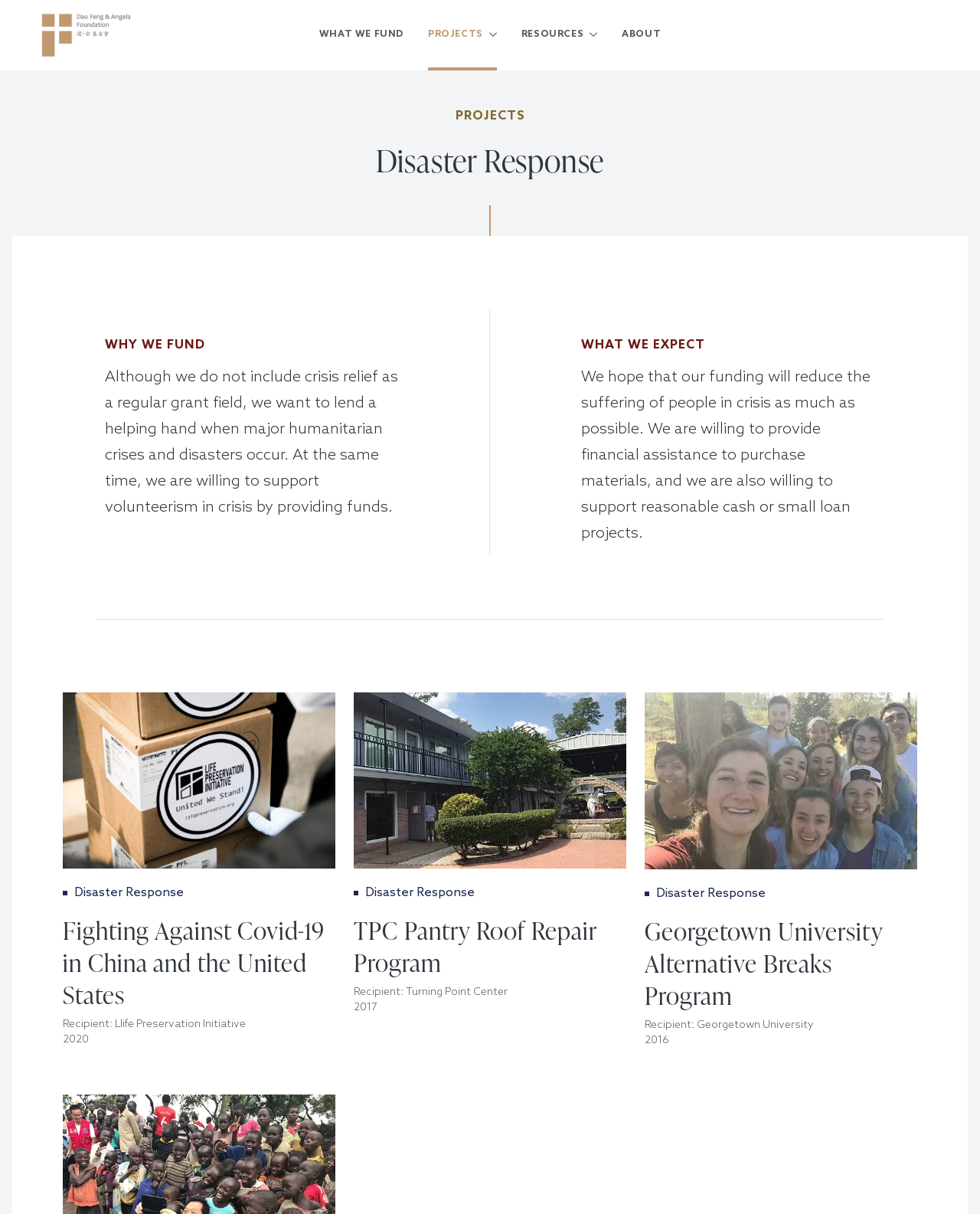What year did the Georgetown University Alternative Breaks Program take place?
Can you give a detailed and elaborate answer to the question?

I found a static text element that mentions '2016' in the section describing the Georgetown University Alternative Breaks Program, which suggests that this program took place in that year.